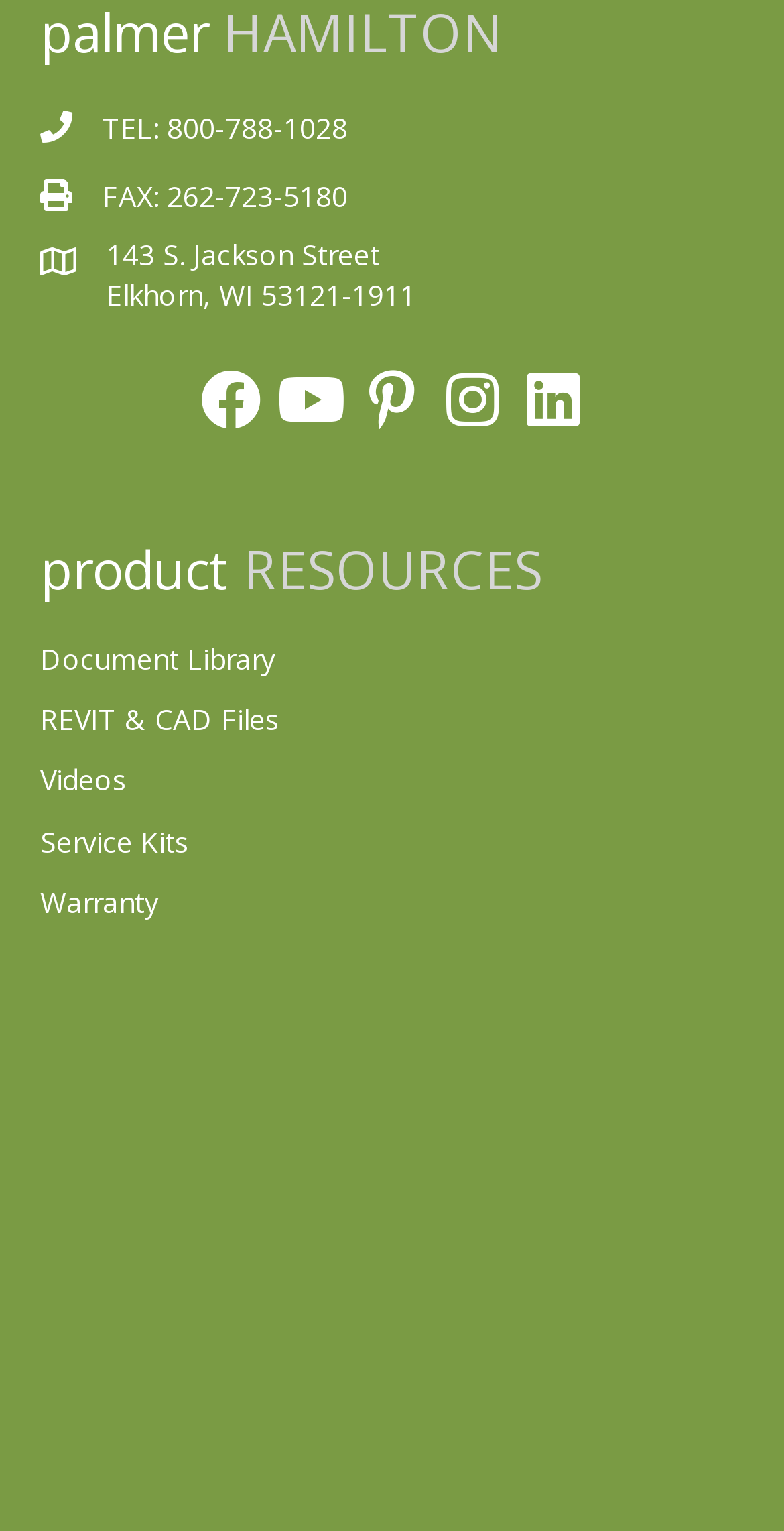Find the bounding box coordinates for the area you need to click to carry out the instruction: "Call the phone number". The coordinates should be four float numbers between 0 and 1, indicated as [left, top, right, bottom].

[0.131, 0.071, 0.213, 0.096]